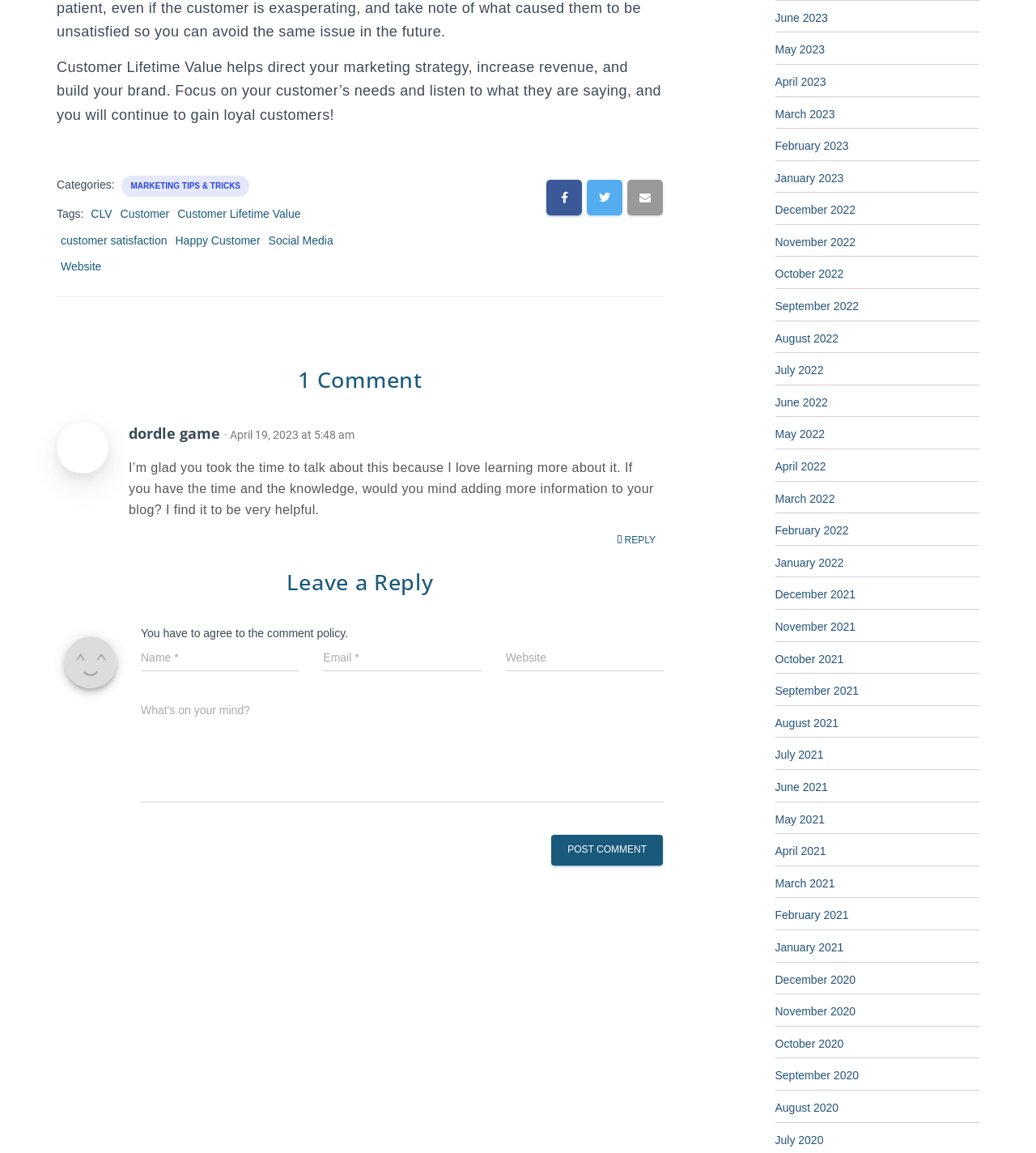Pinpoint the bounding box coordinates of the element you need to click to execute the following instruction: "Click on the 'Post Comment' button". The bounding box should be represented by four float numbers between 0 and 1, in the format [left, top, right, bottom].

[0.532, 0.724, 0.64, 0.75]